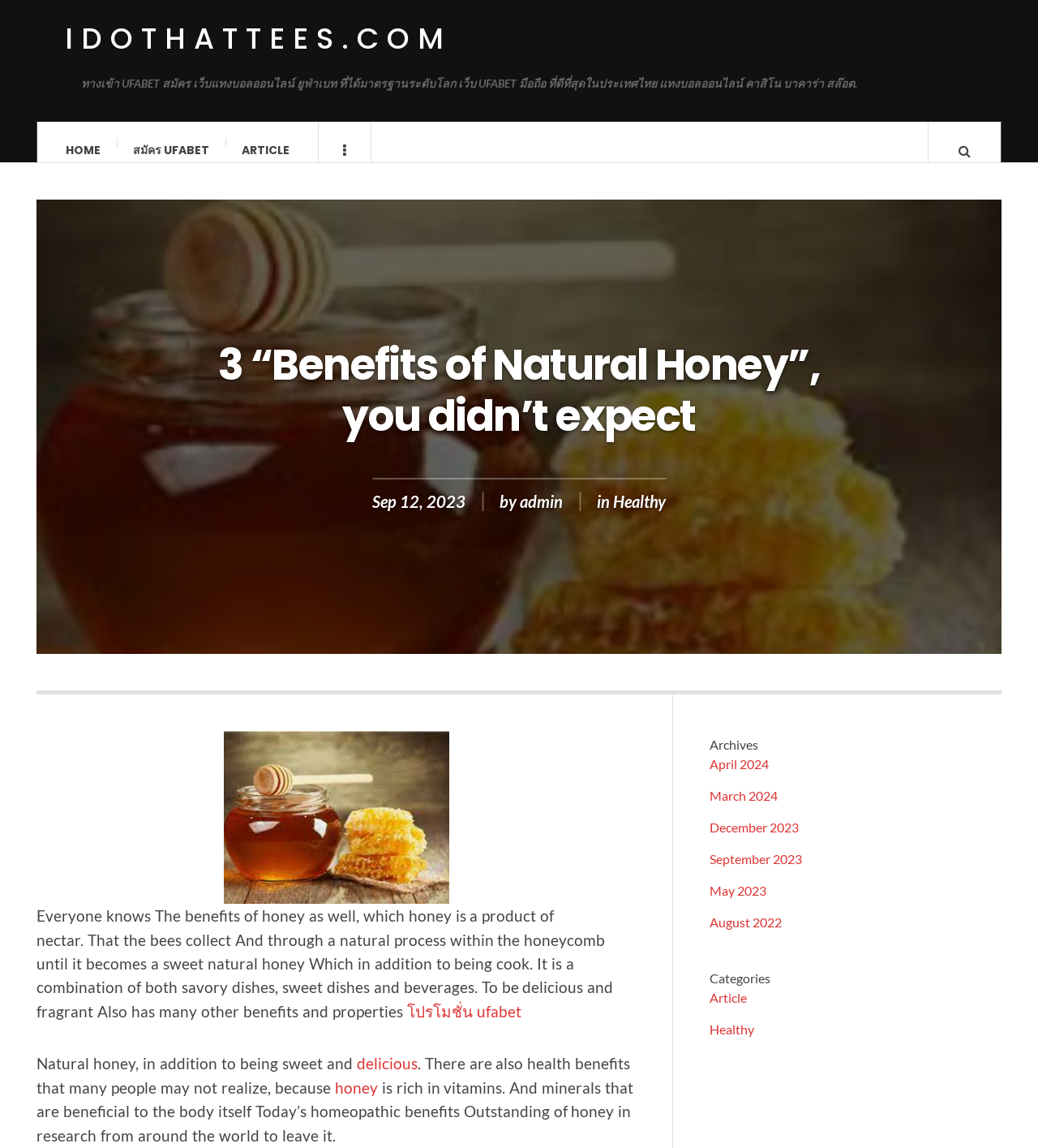Kindly respond to the following question with a single word or a brief phrase: 
What is the topic of the article?

Natural Honey